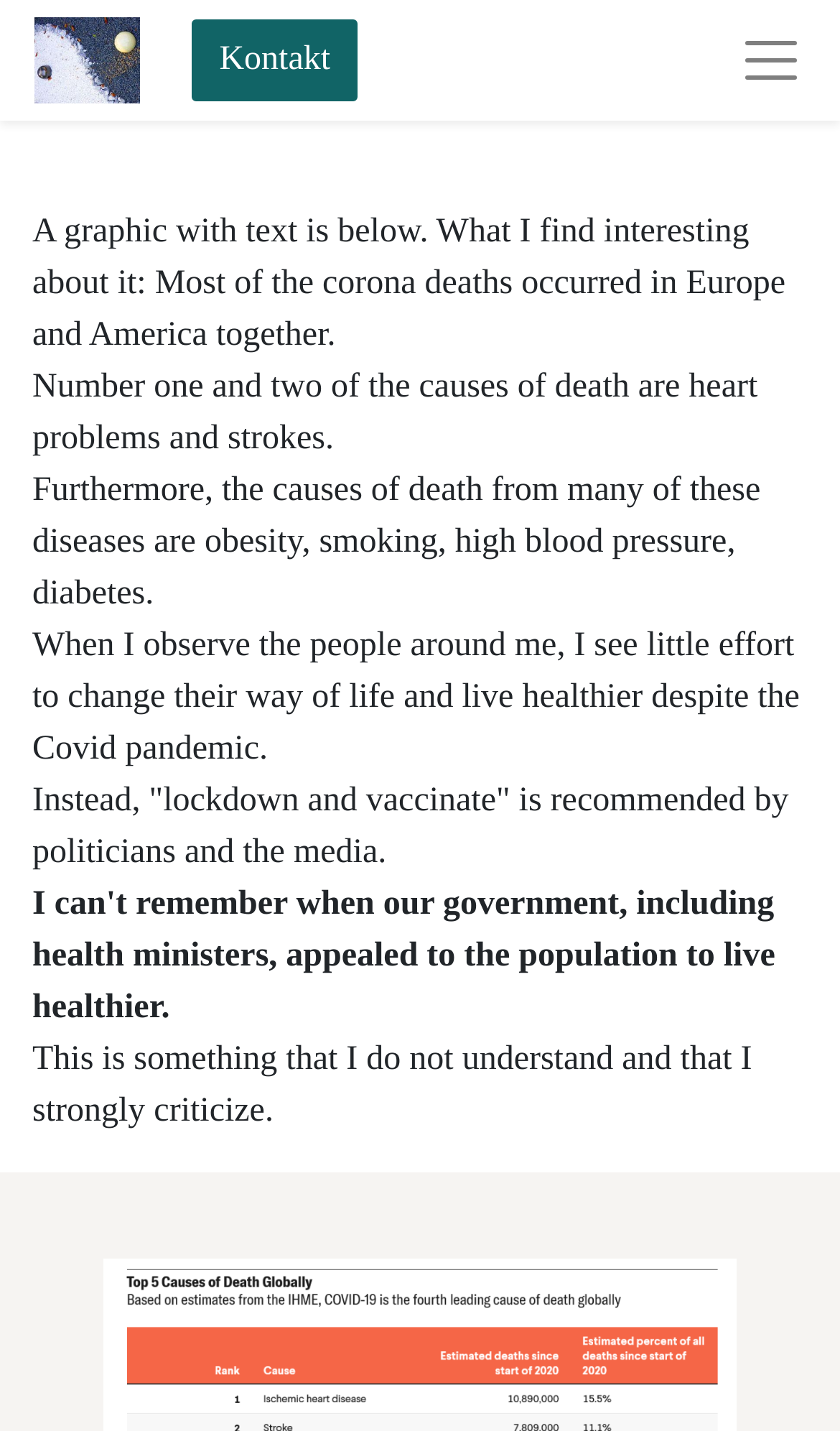Carefully examine the image and provide an in-depth answer to the question: What is the logo of the website?

The logo of the website is located at the top left corner of the webpage, and it is an image with the text 'Paradoxy'.